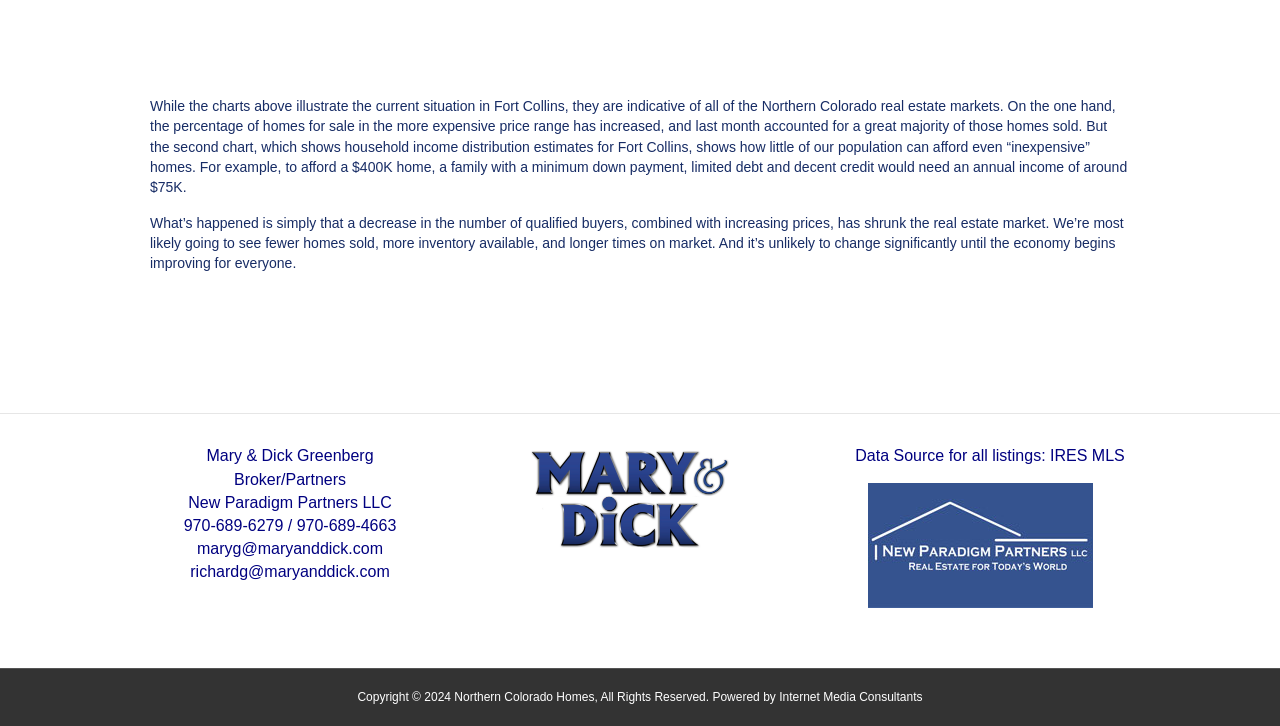What is the name of the company that powered the webpage?
Could you answer the question in a detailed manner, providing as much information as possible?

The company that powered the webpage is identified as Internet Media Consultants, which is mentioned in the copyright section at the bottom of the webpage.